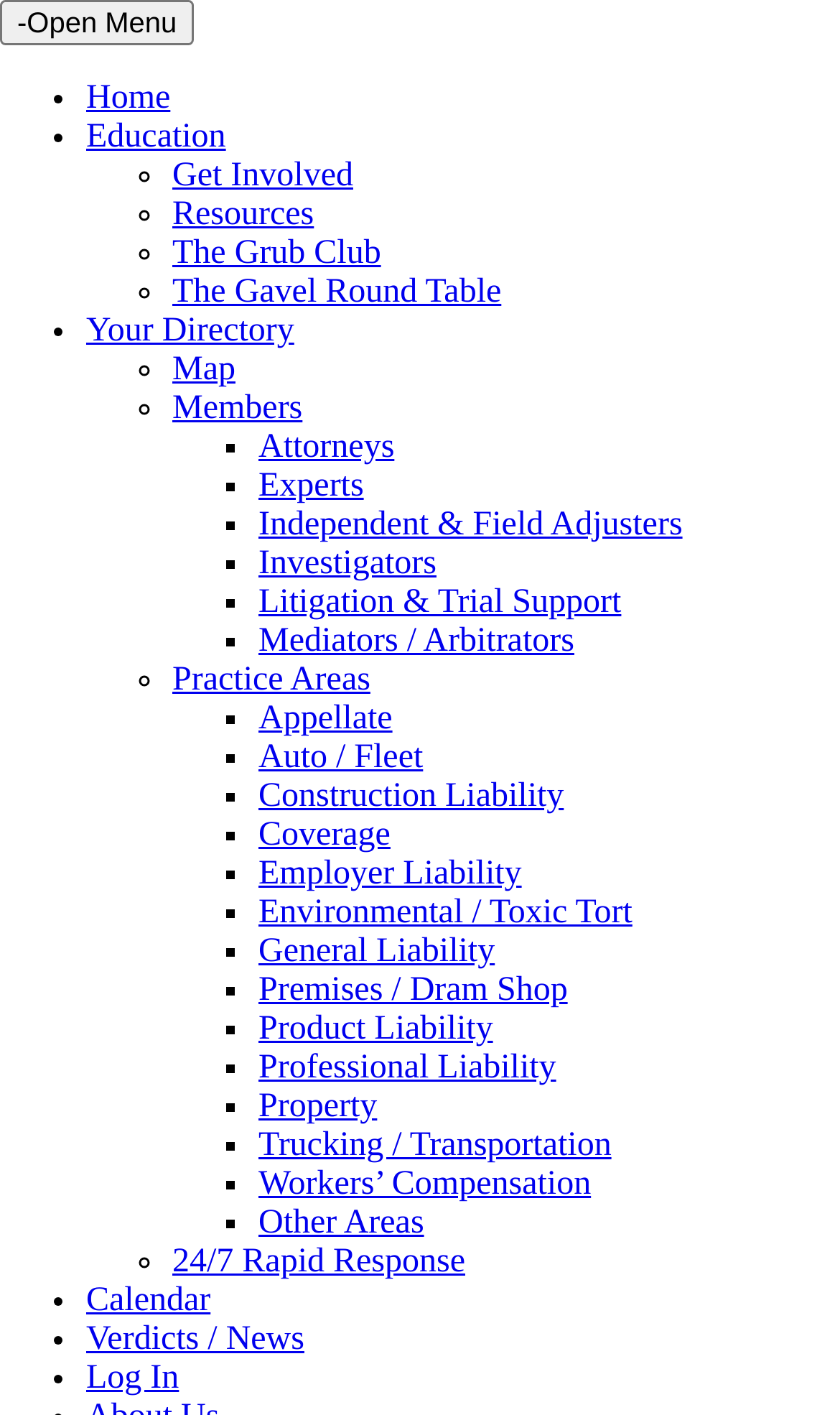Determine the bounding box coordinates for the clickable element required to fulfill the instruction: "View the Education page". Provide the coordinates as four float numbers between 0 and 1, i.e., [left, top, right, bottom].

[0.103, 0.084, 0.269, 0.11]